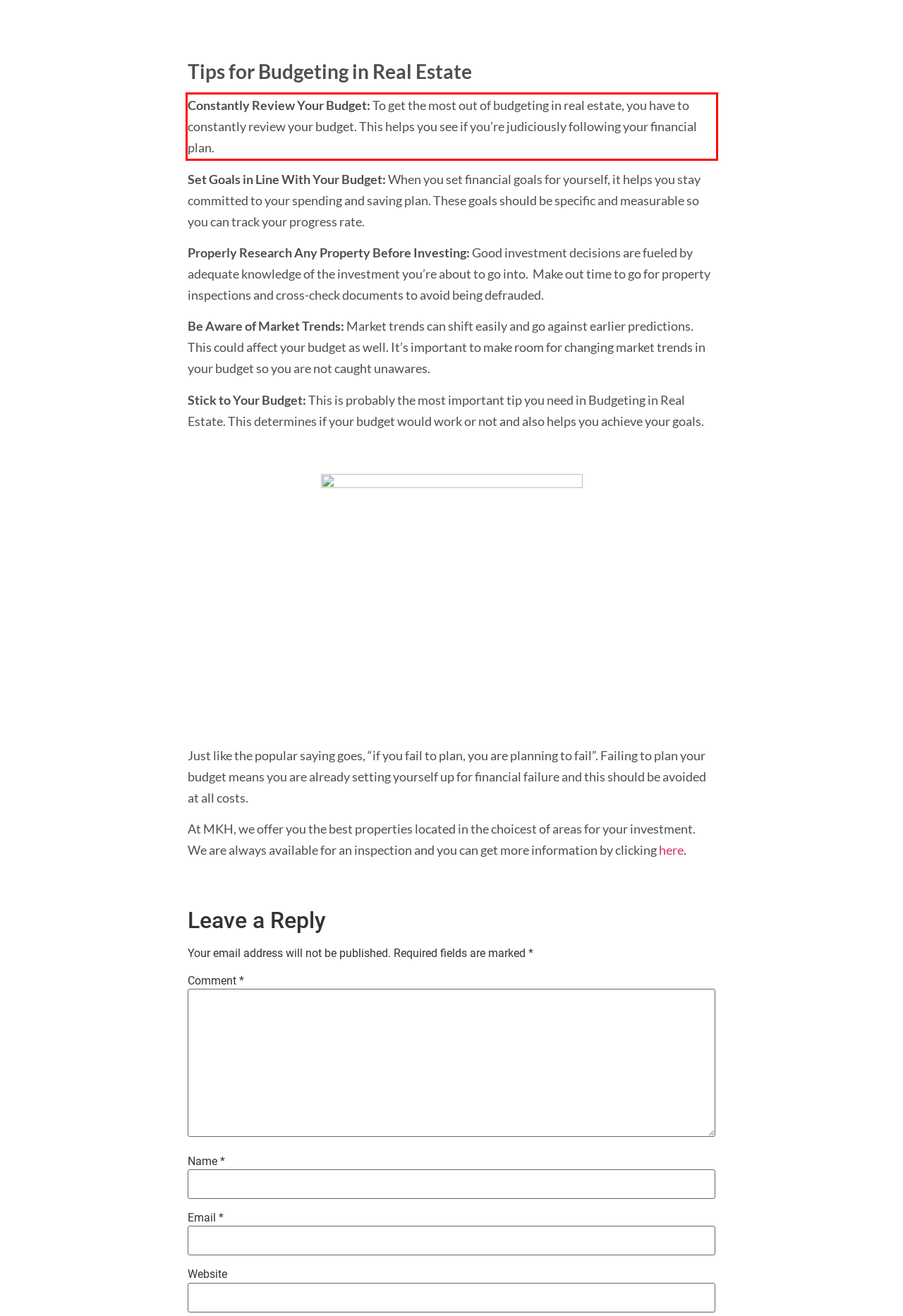Please analyze the screenshot of a webpage and extract the text content within the red bounding box using OCR.

Constantly Review Your Budget: To get the most out of budgeting in real estate, you have to constantly review your budget. This helps you see if you’re judiciously following your financial plan.